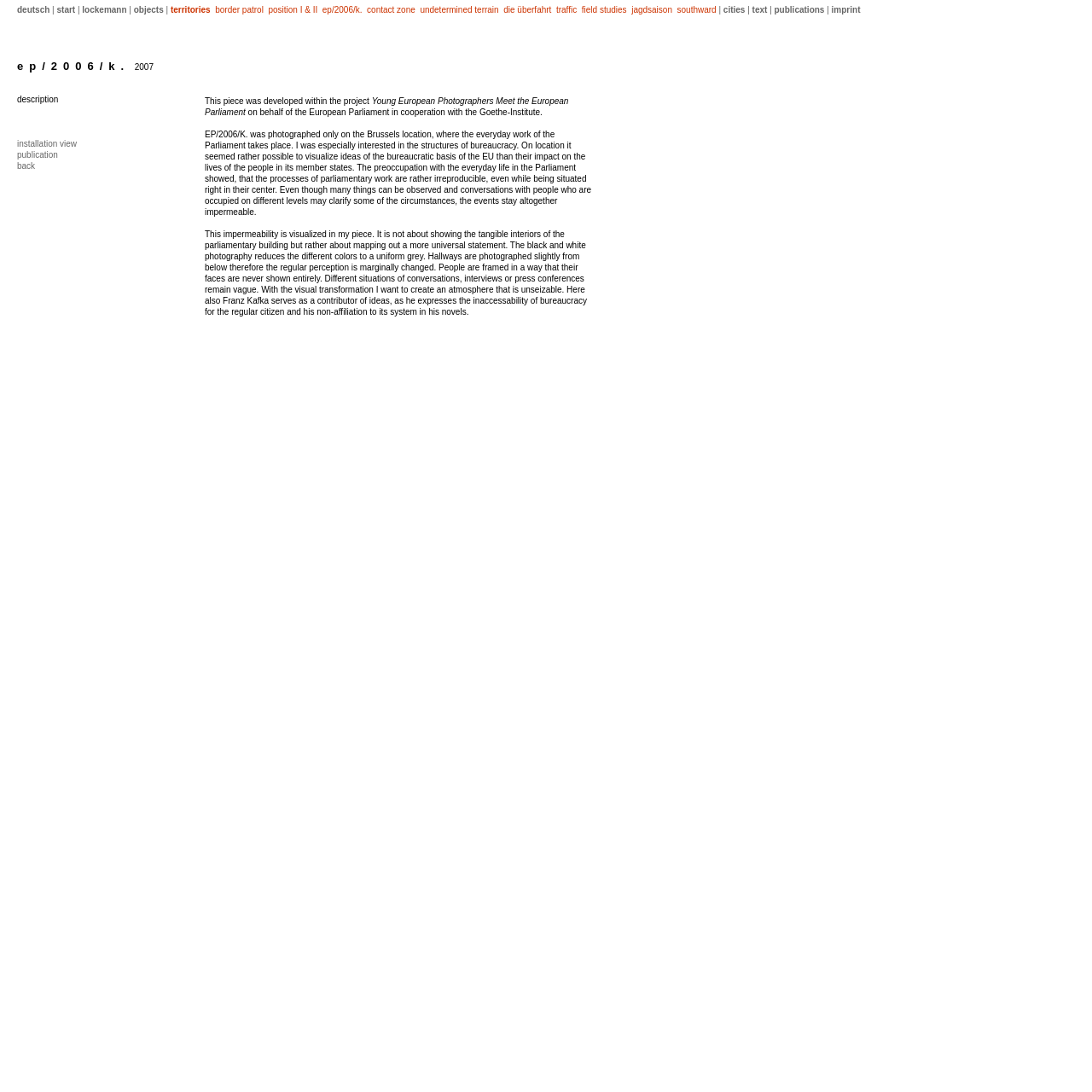Respond to the following question with a brief word or phrase:
Who is the contributor of ideas mentioned in the text?

Franz Kafka